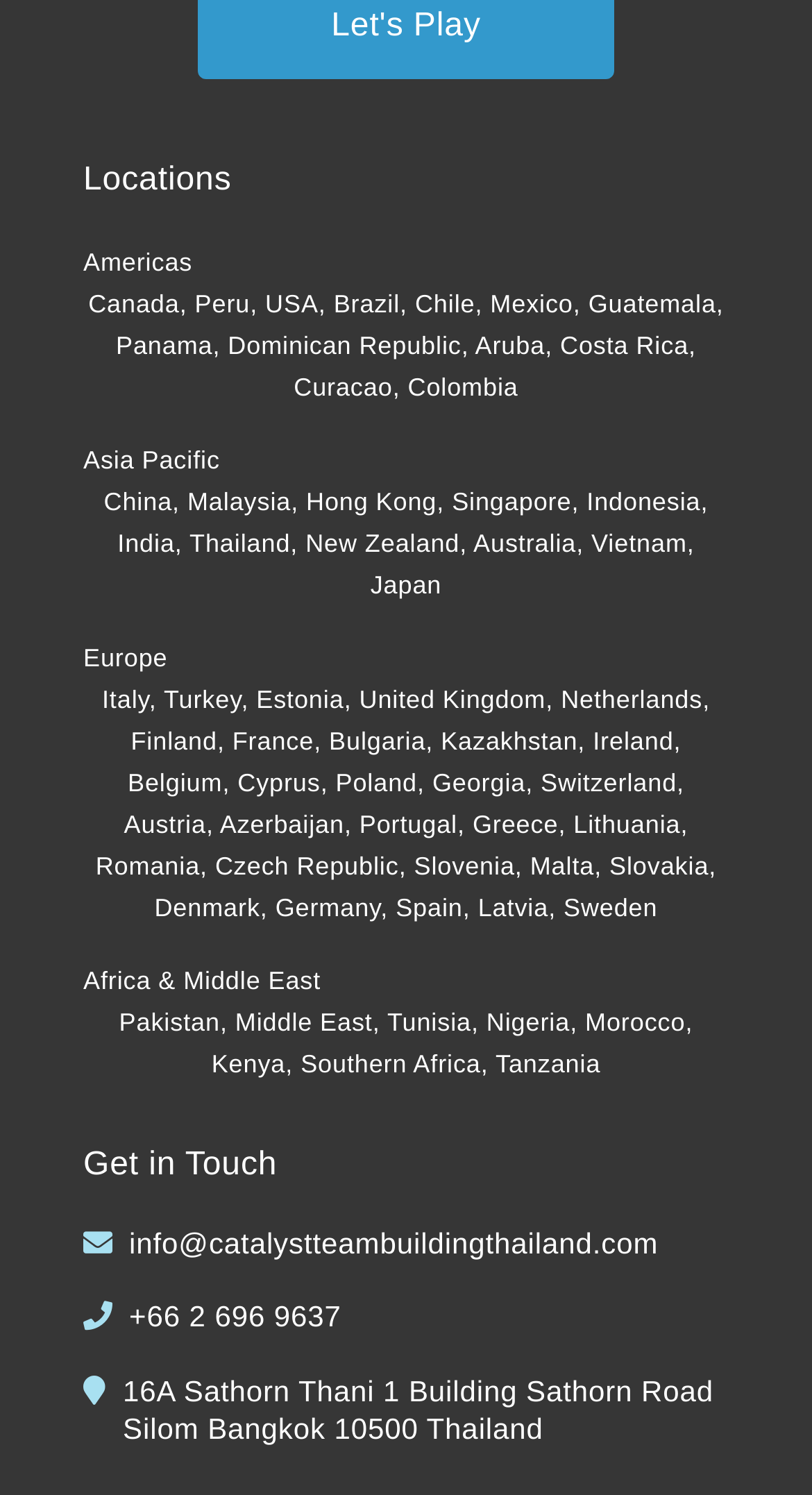How many regions are listed on the webpage?
Using the details from the image, give an elaborate explanation to answer the question.

I identified three main regions listed on the webpage: 'Americas', 'Asia Pacific', and 'Europe & Middle East'. These regions are separated by headings and contain lists of countries.